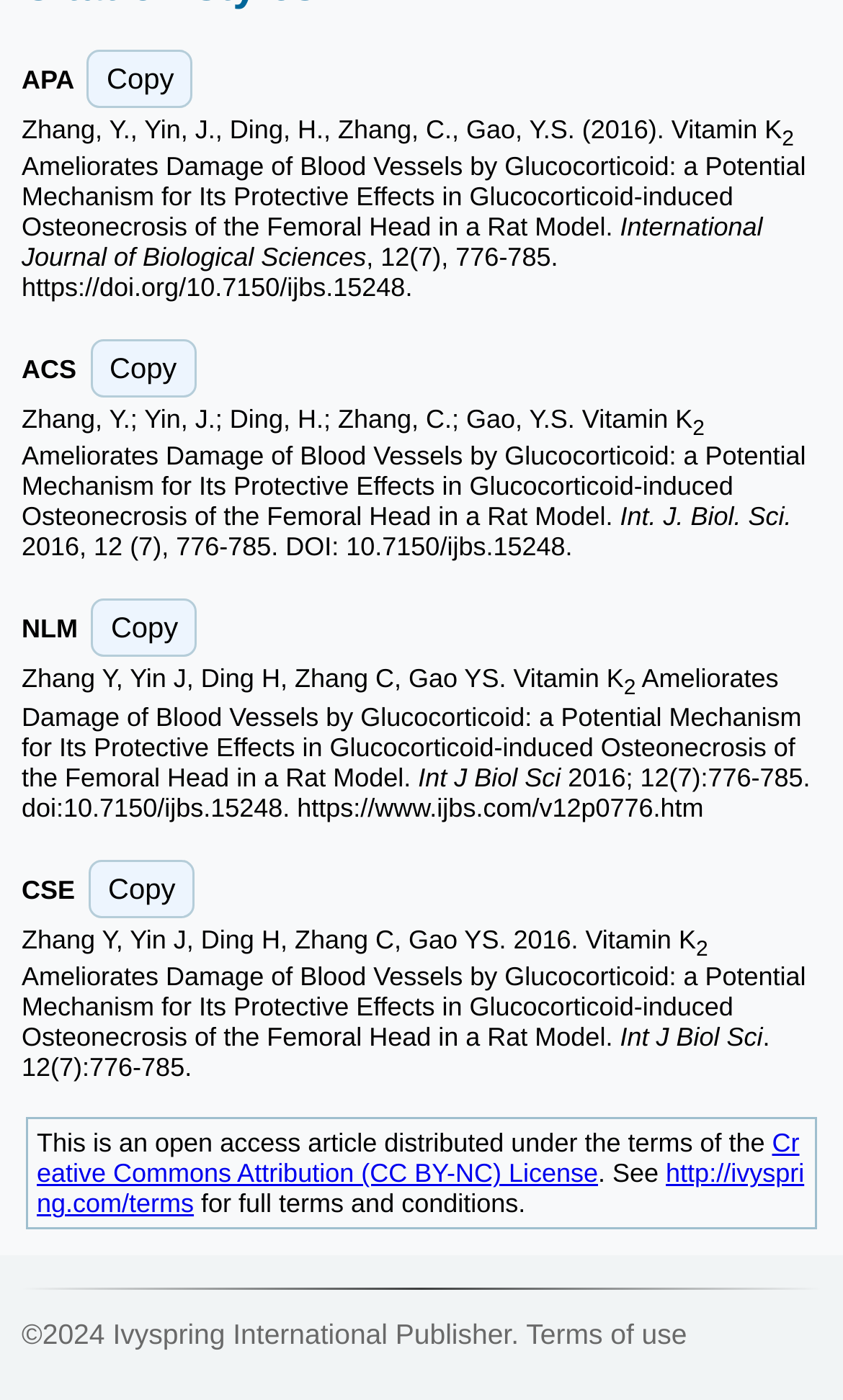Refer to the screenshot and give an in-depth answer to this question: What is the DOI of the article?

The DOI of the article is mentioned in all four citation styles as '10.7150/ijbs.15248'. It is a unique identifier for the article.